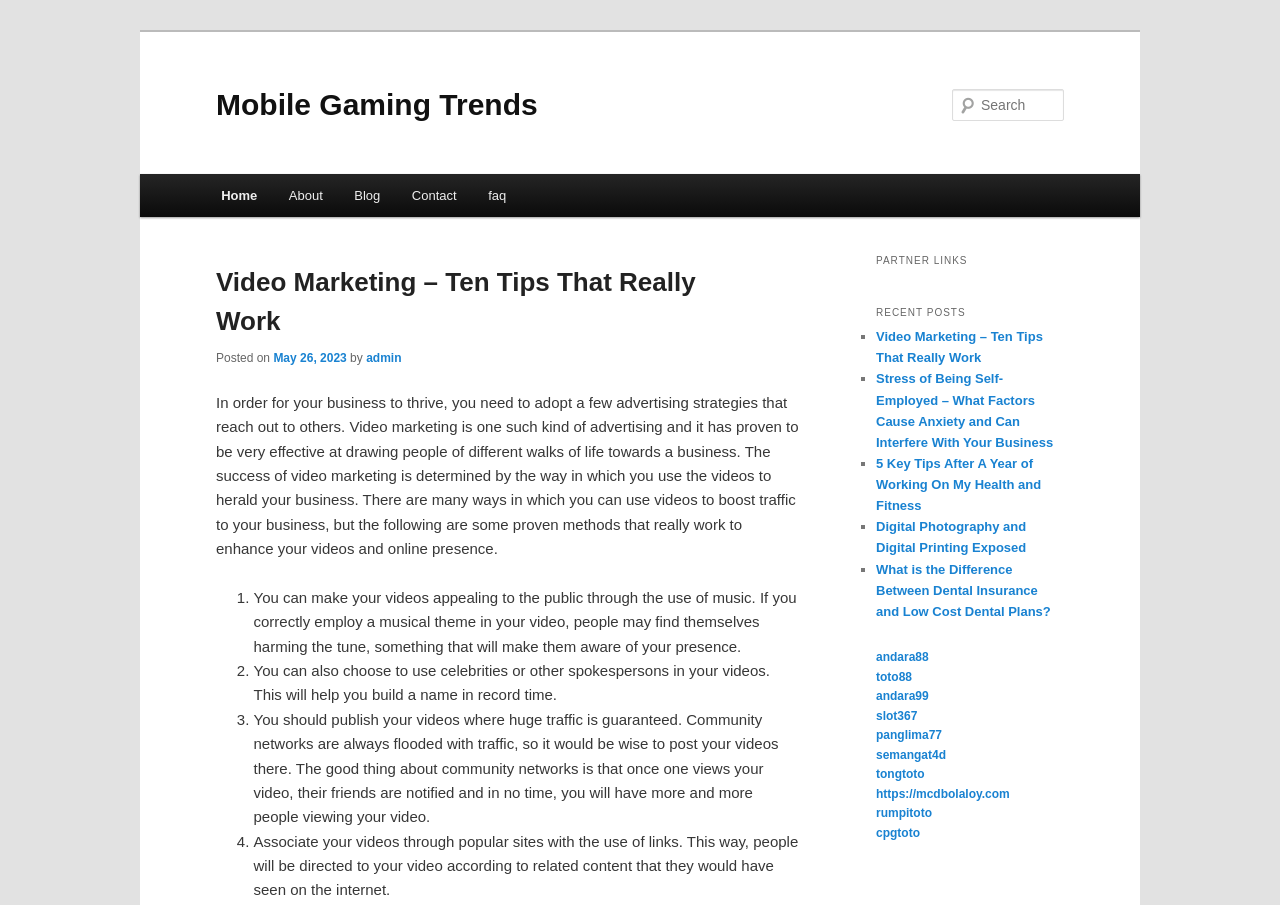Please find the bounding box coordinates (top-left x, top-left y, bottom-right x, bottom-right y) in the screenshot for the UI element described as follows: parent_node: Search name="s" placeholder="Search"

[0.744, 0.098, 0.831, 0.134]